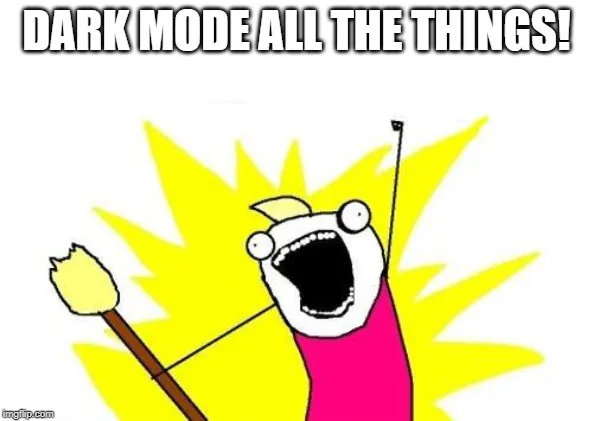Describe the important features and context of the image with as much detail as possible.

The image features an expressive character enthusiastically declaring, "DARK MODE ALL THE THINGS!" This playful illustration captures the spirit of a strong advocacy for dark mode, a popular theme choice in user interface design that many find visually appealing and easier on the eyes. The character, with a vibrant pink outfit and a lit torch, appears excited and energized, demonstrating a passionate attitude towards adopting dark themes in digital spaces. This aligns well with the accompanying text that discusses the implementation of a theme switcher for a website, highlighting the importance of aesthetics in web development and the trend towards dark mode as a standard preference for many users.